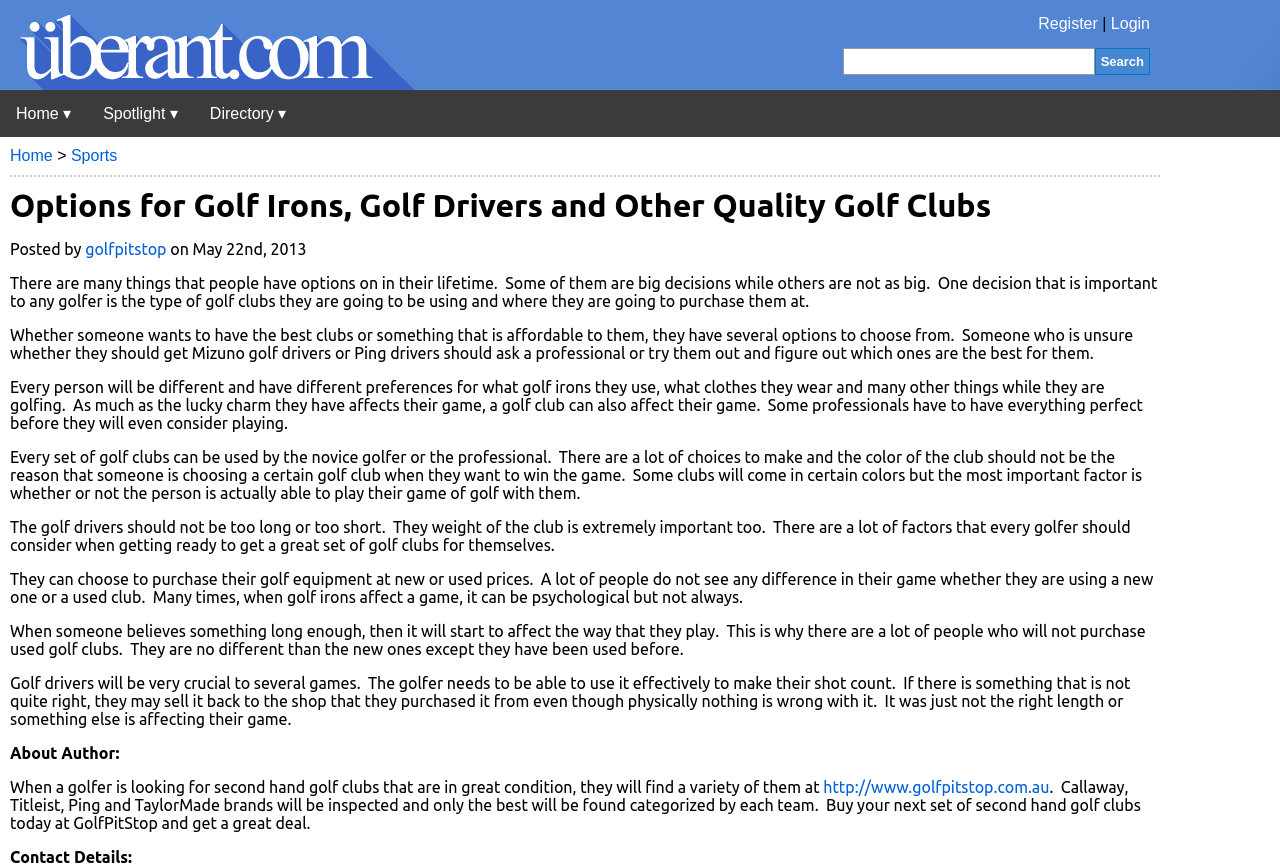Can you buy used golf clubs on the website?
Examine the screenshot and reply with a single word or phrase.

Yes